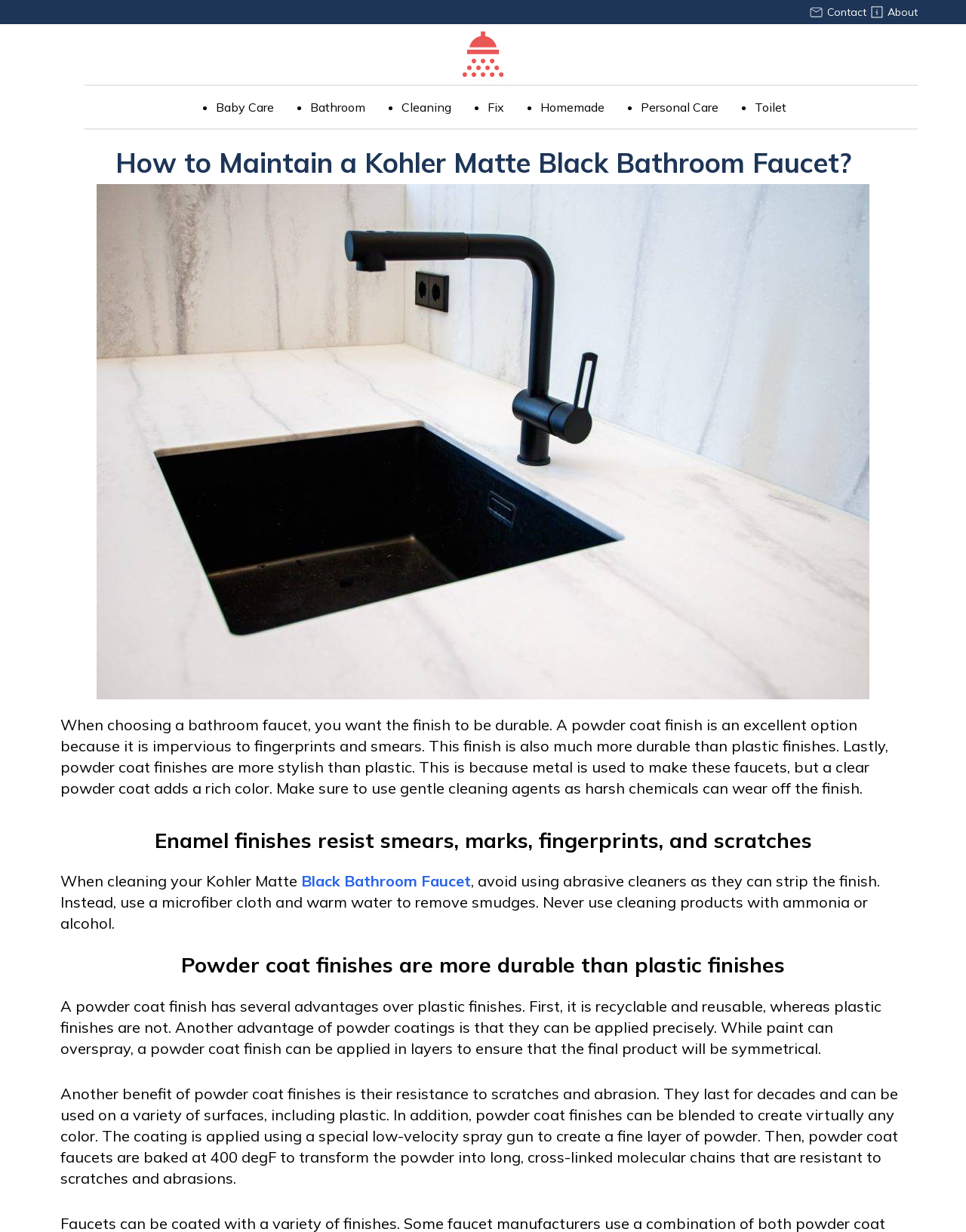Your task is to extract the text of the main heading from the webpage.

How to Maintain a Kohler Matte Black Bathroom Faucet?